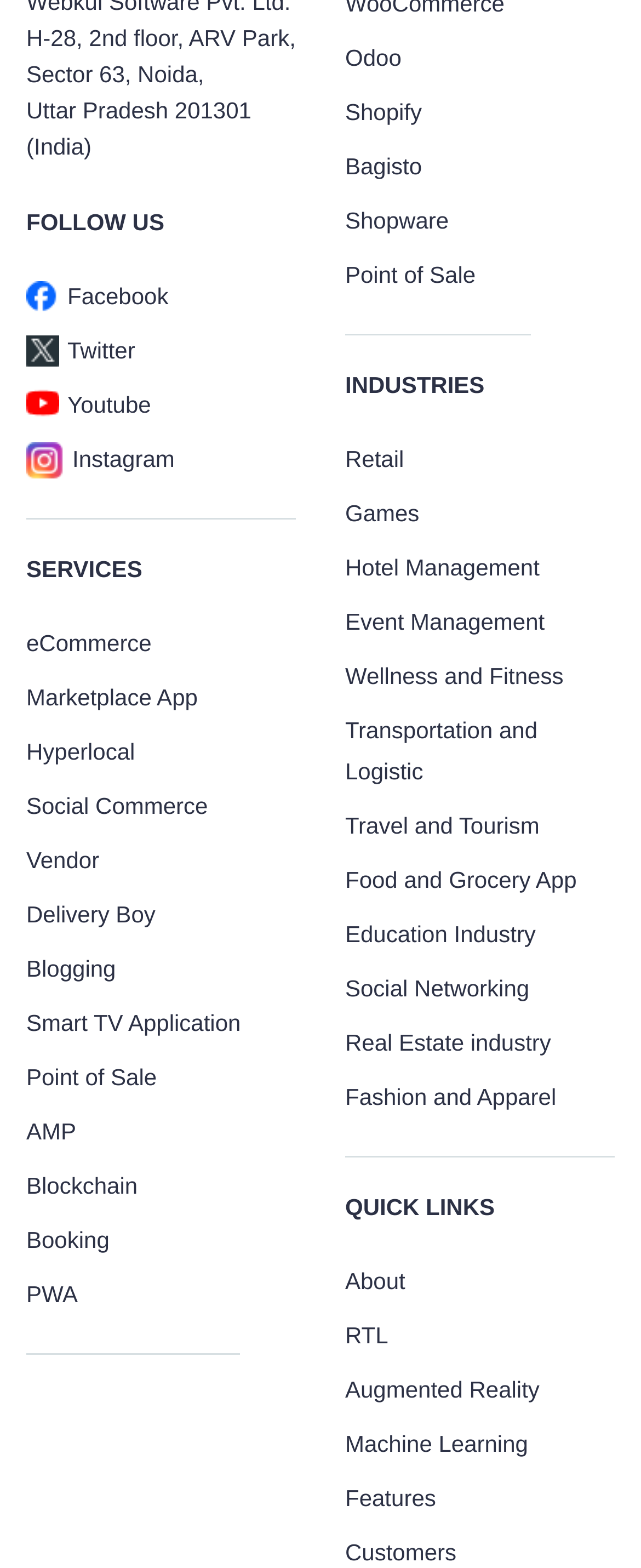Please find the bounding box coordinates for the clickable element needed to perform this instruction: "Check About page".

[0.538, 0.808, 0.632, 0.825]